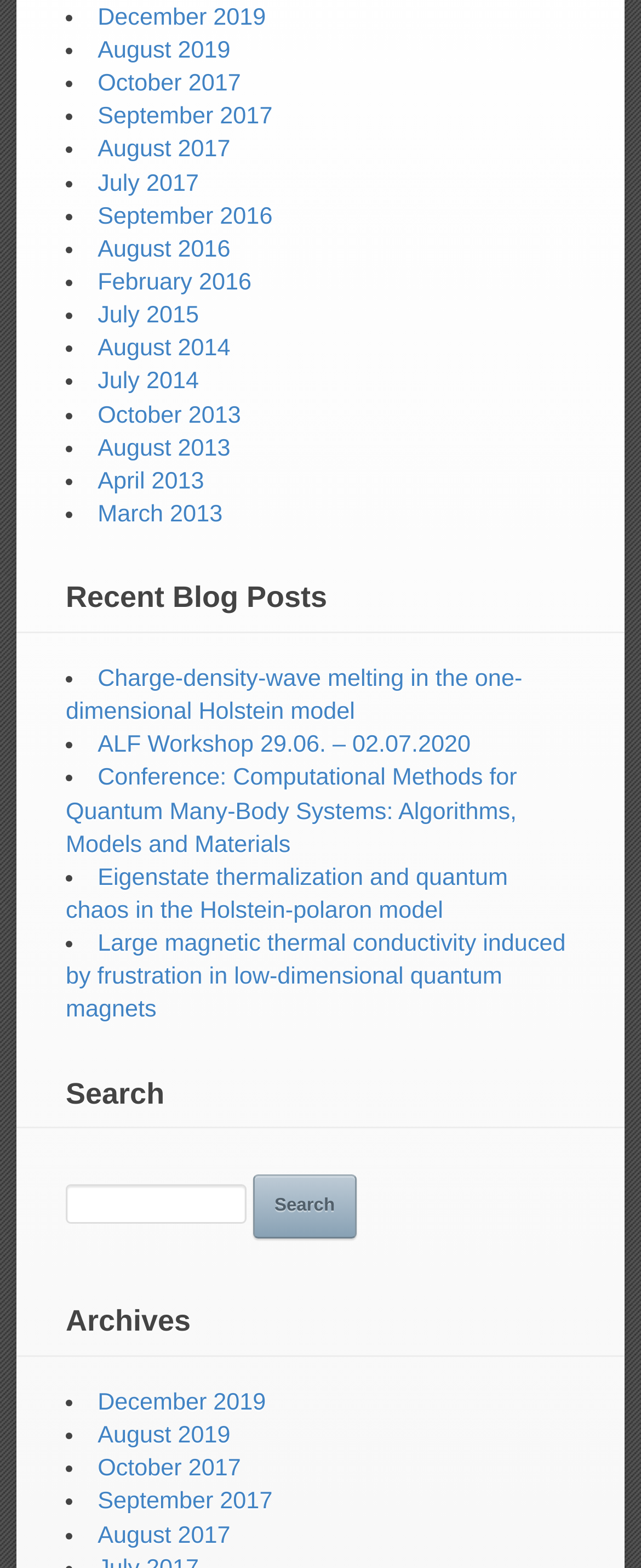What type of content is listed in the 'Recent Blog Posts' section?
Using the image, provide a concise answer in one word or a short phrase.

Blog posts